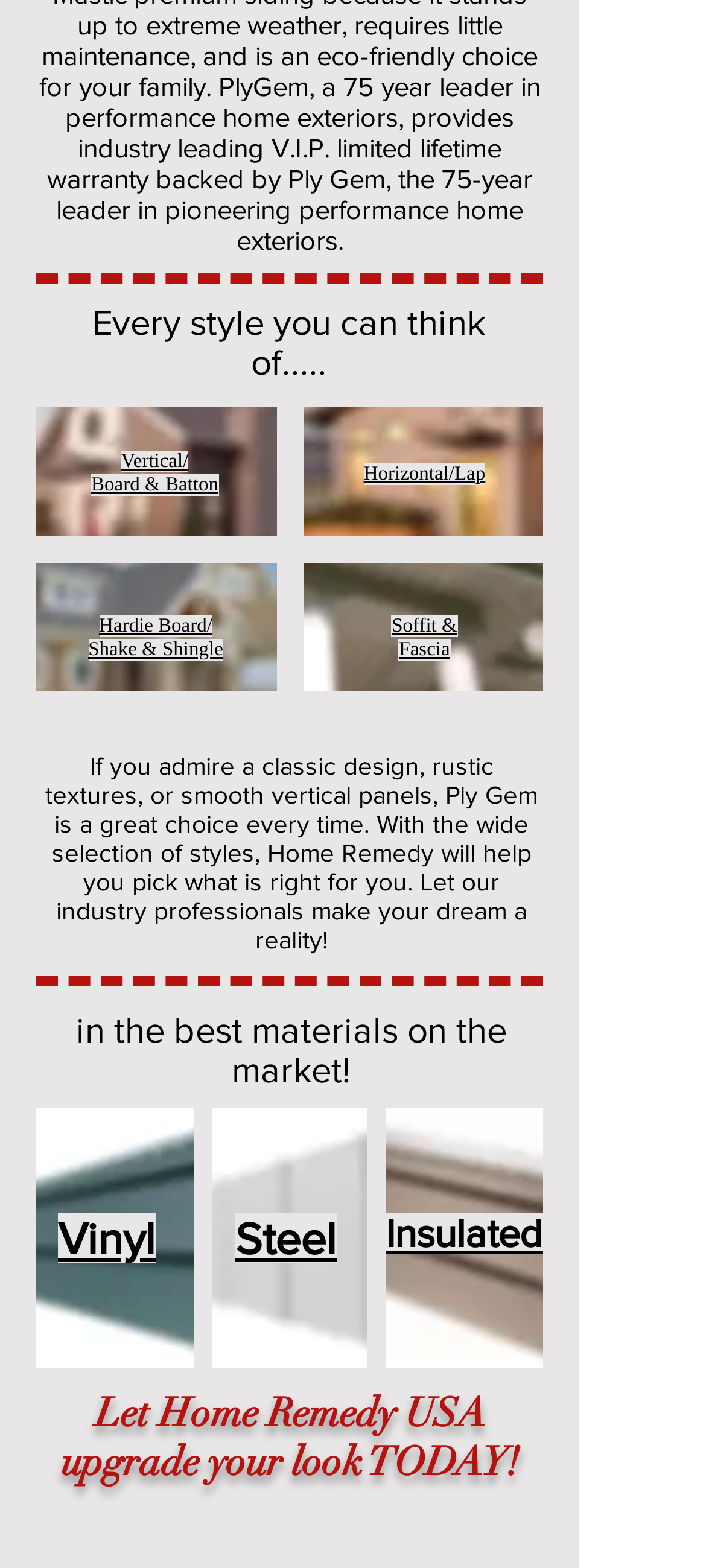Determine the bounding box coordinates for the HTML element mentioned in the following description: "Hardie Board/ Shake & Shingle". The coordinates should be a list of four floats ranging from 0 to 1, represented as [left, top, right, bottom].

[0.125, 0.392, 0.316, 0.421]